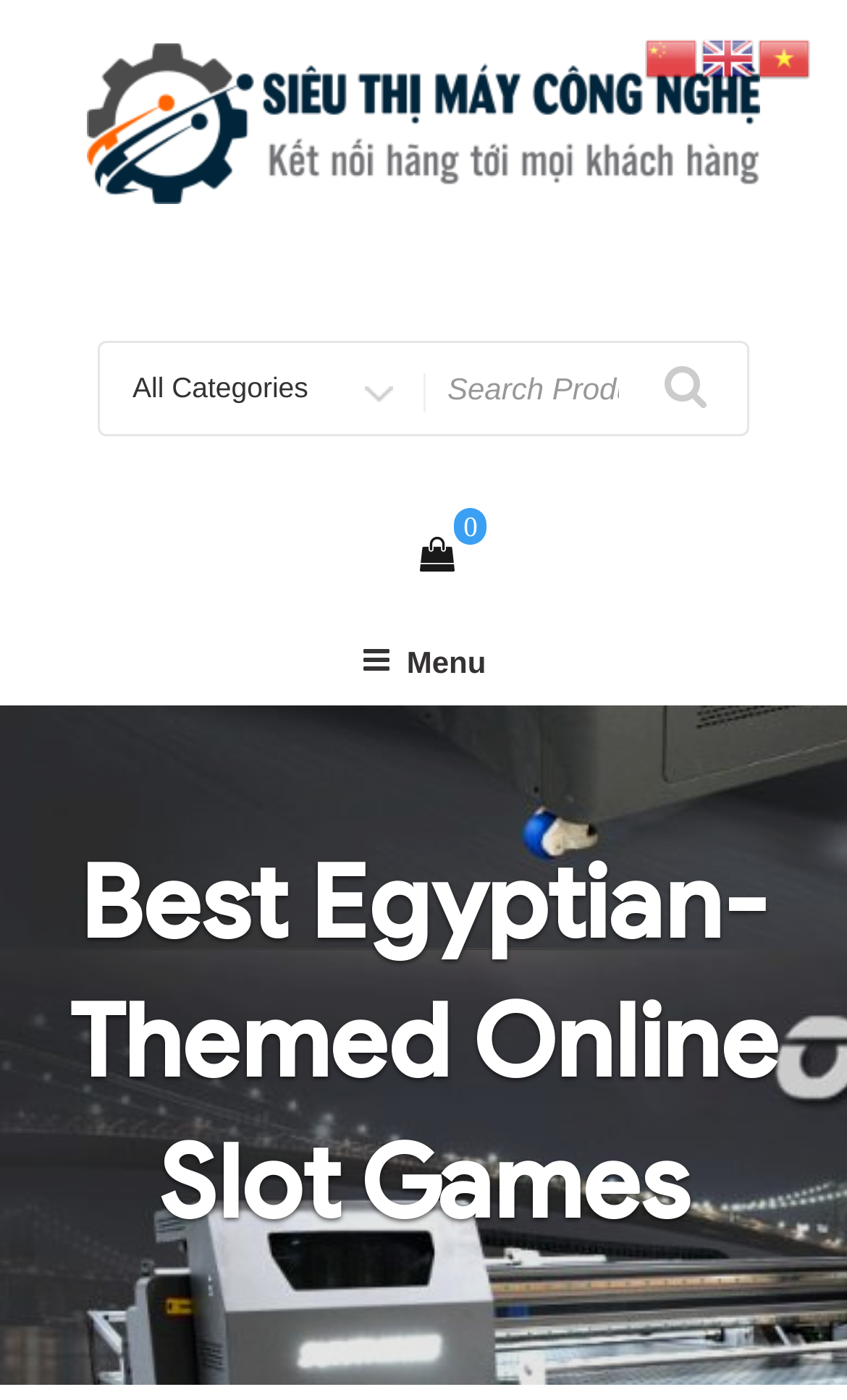Determine the bounding box coordinates for the clickable element required to fulfill the instruction: "Click on a slot game". Provide the coordinates as four float numbers between 0 and 1, i.e., [left, top, right, bottom].

[0.496, 0.381, 0.537, 0.411]